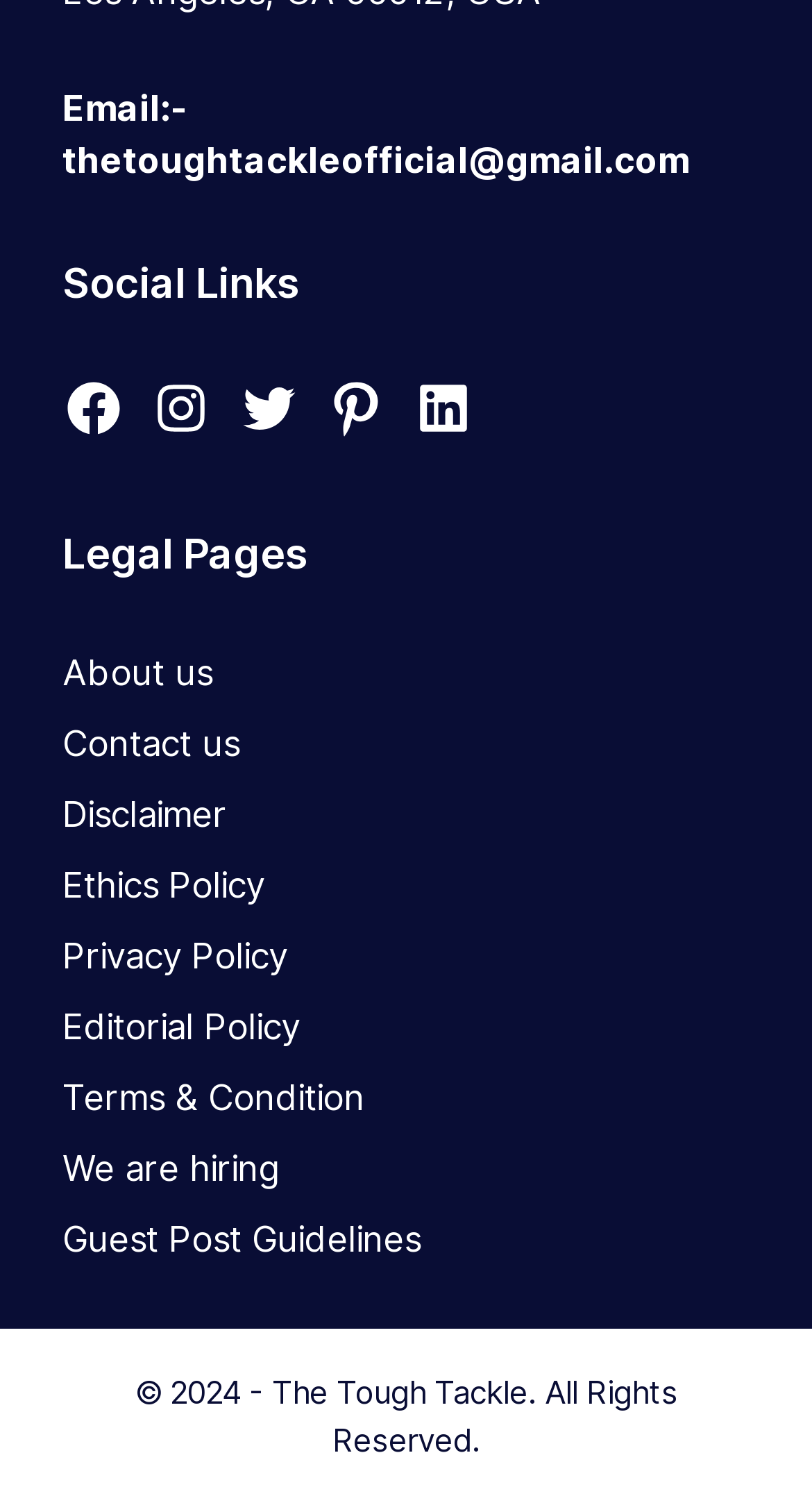Given the element description "Overview", identify the bounding box of the corresponding UI element.

None